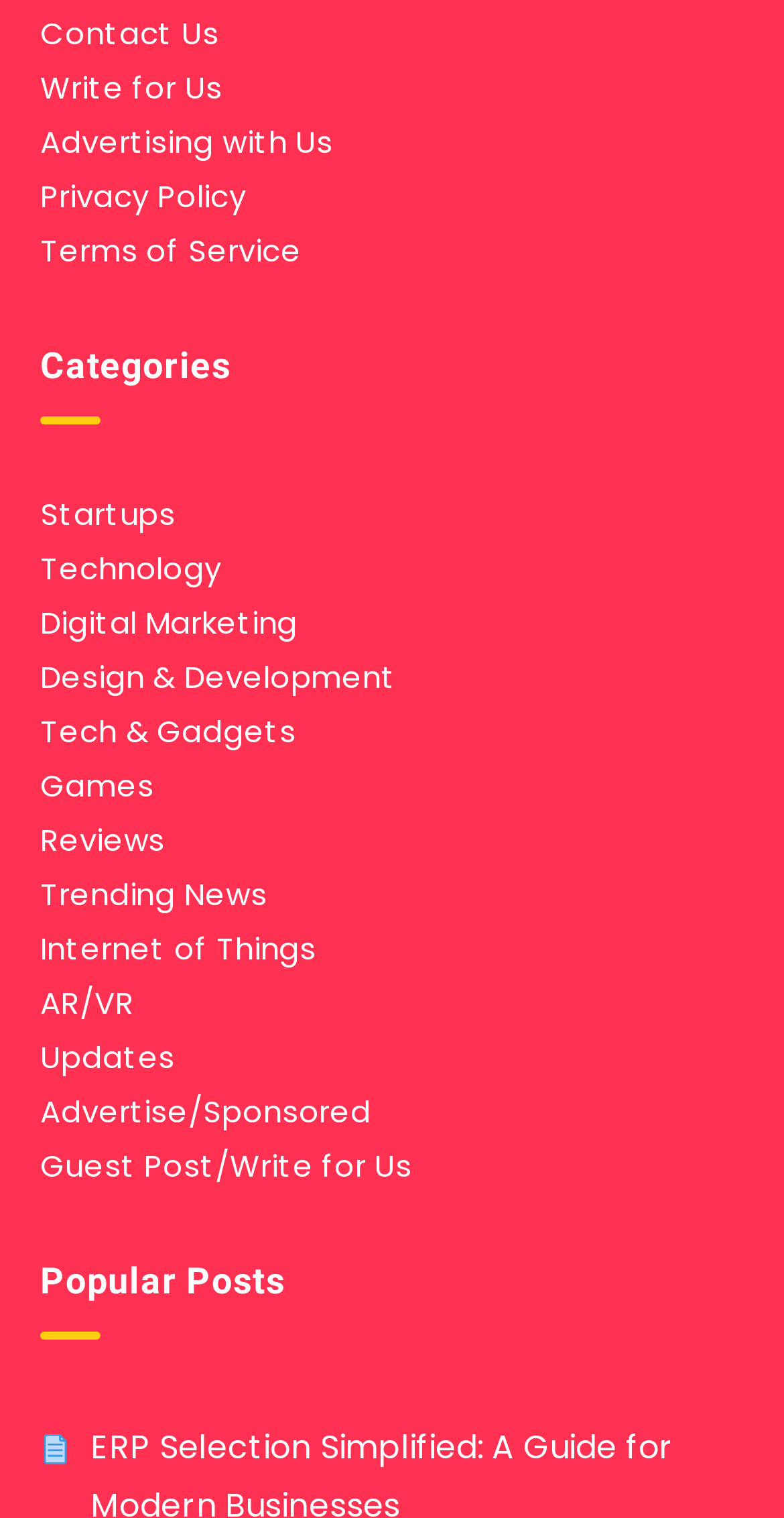Show the bounding box coordinates for the element that needs to be clicked to execute the following instruction: "View Startups category". Provide the coordinates in the form of four float numbers between 0 and 1, i.e., [left, top, right, bottom].

[0.051, 0.325, 0.224, 0.355]